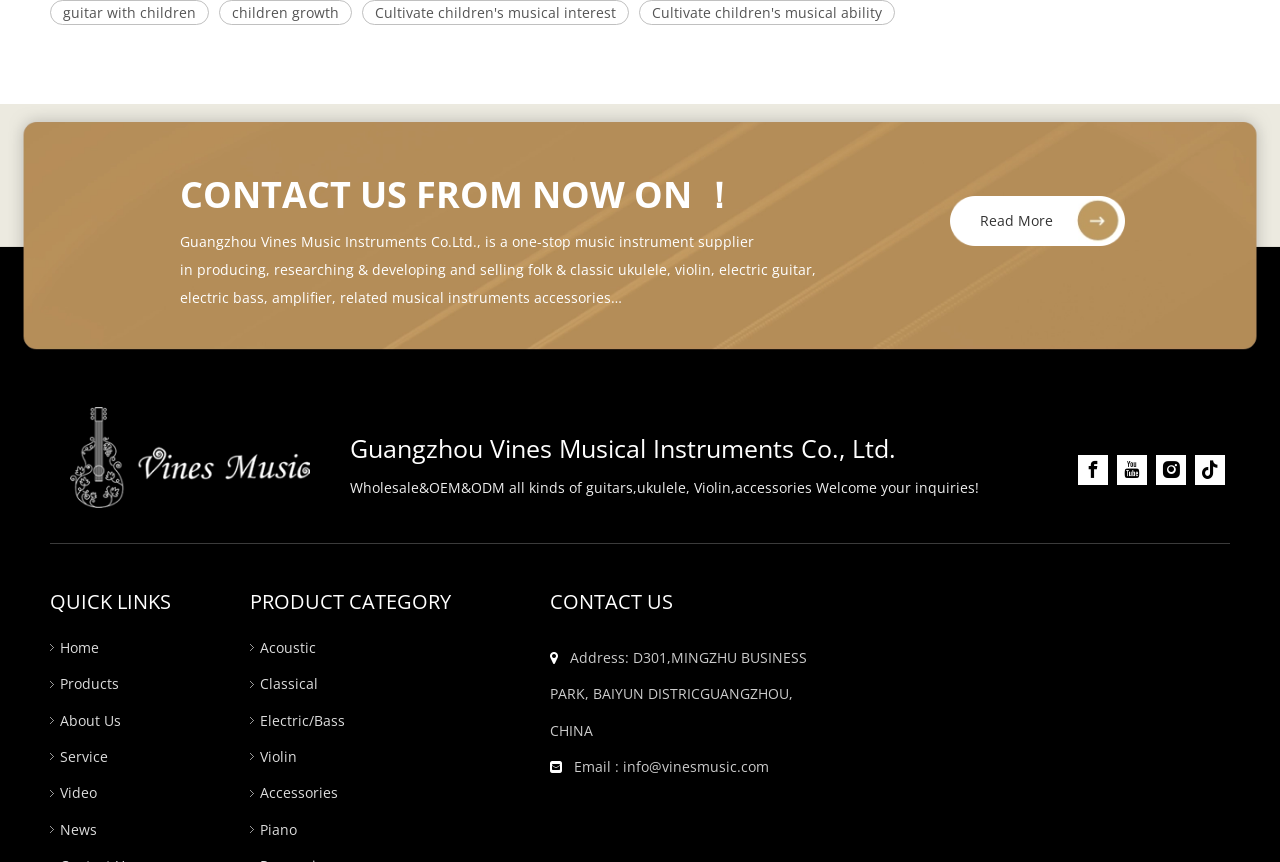Answer the following query with a single word or phrase:
What is the company name?

Guangzhou Vines Music Instruments Co.Ltd.